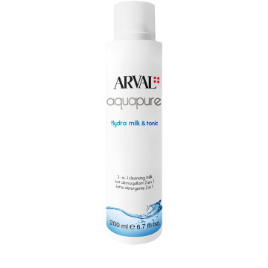What is the color of the design at the base of the bottle?
Based on the image, answer the question with a single word or brief phrase.

watery blue